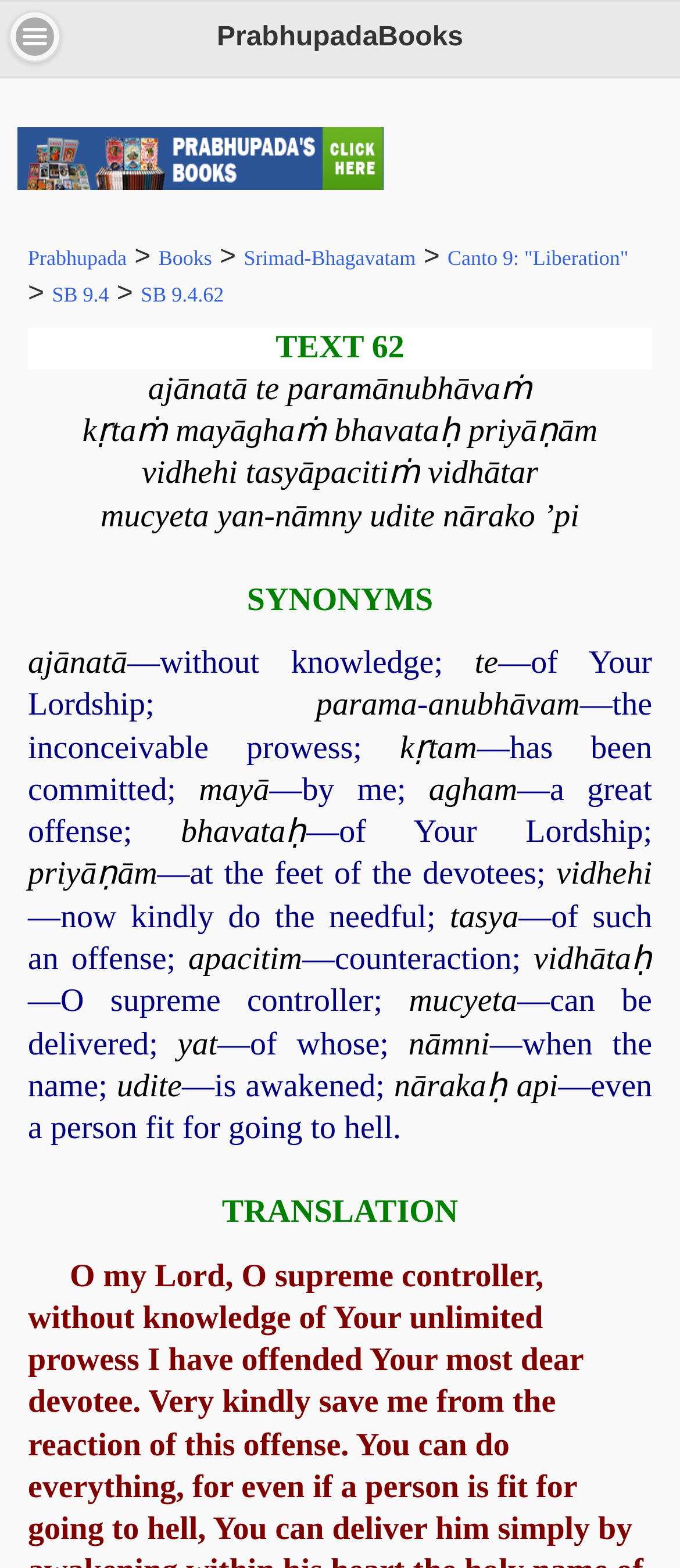Locate the bounding box coordinates of the area where you should click to accomplish the instruction: "Go to 'Prabhupada' page".

[0.041, 0.157, 0.186, 0.172]